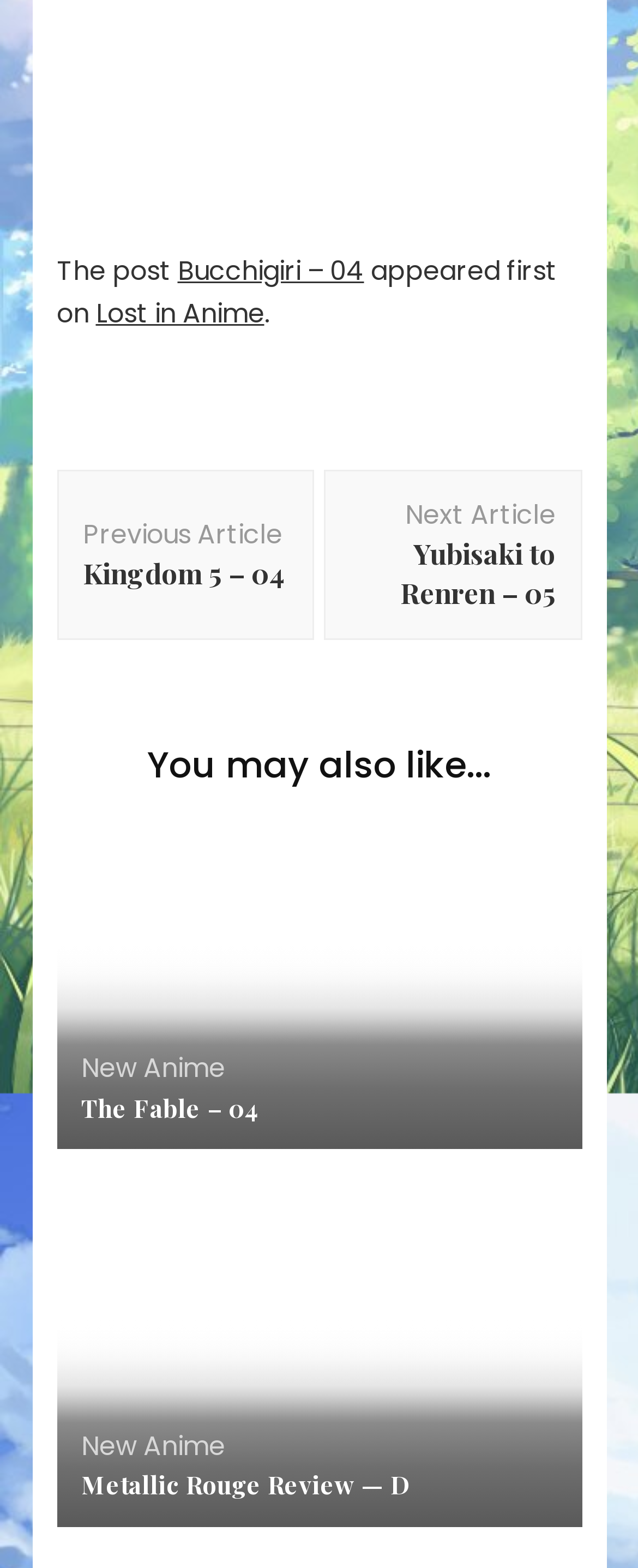Locate the bounding box coordinates of the element's region that should be clicked to carry out the following instruction: "Click on the 'Bucchigiri – 04' link". The coordinates need to be four float numbers between 0 and 1, i.e., [left, top, right, bottom].

[0.278, 0.16, 0.571, 0.184]